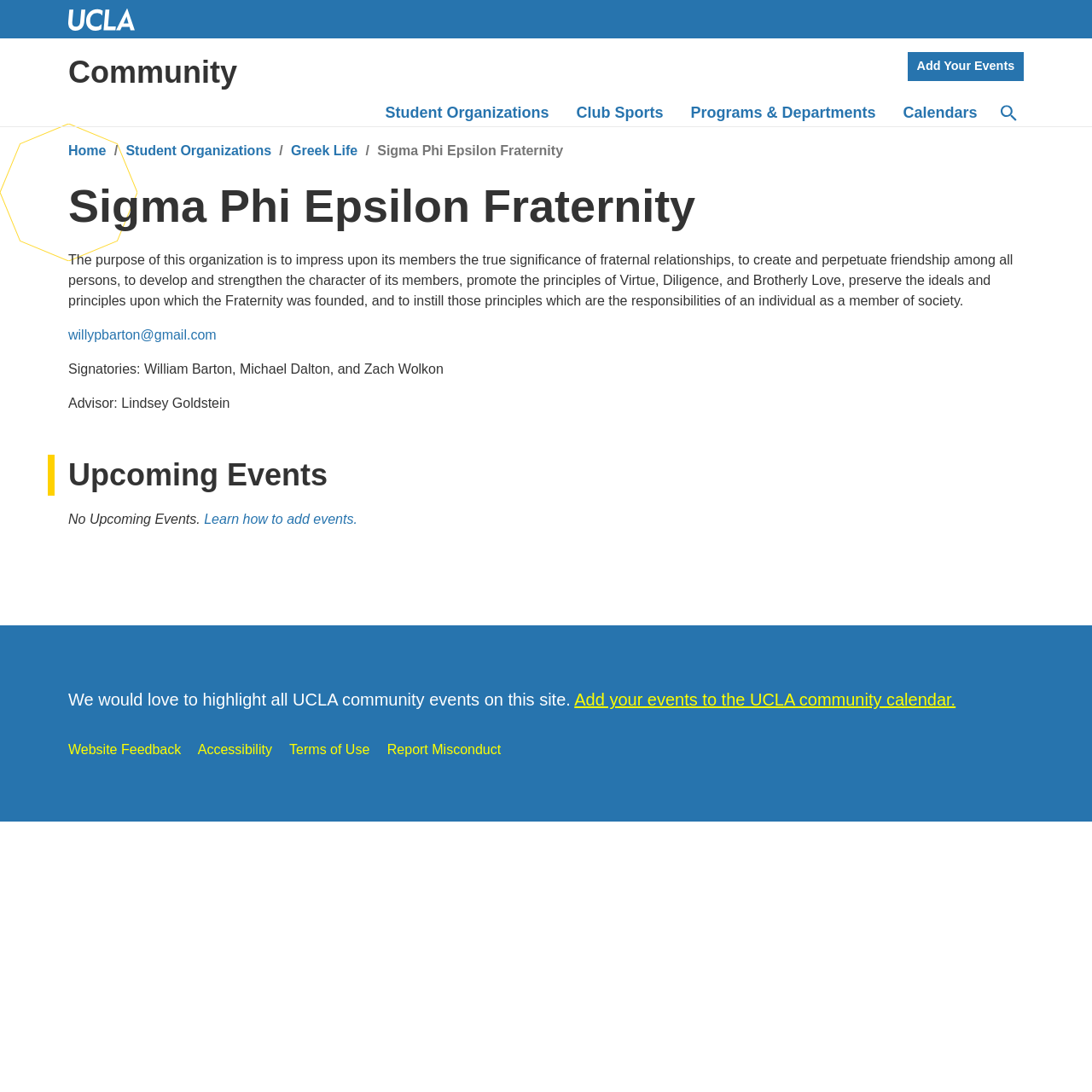Determine the bounding box coordinates for the area you should click to complete the following instruction: "Add Your Events".

[0.831, 0.047, 0.938, 0.074]